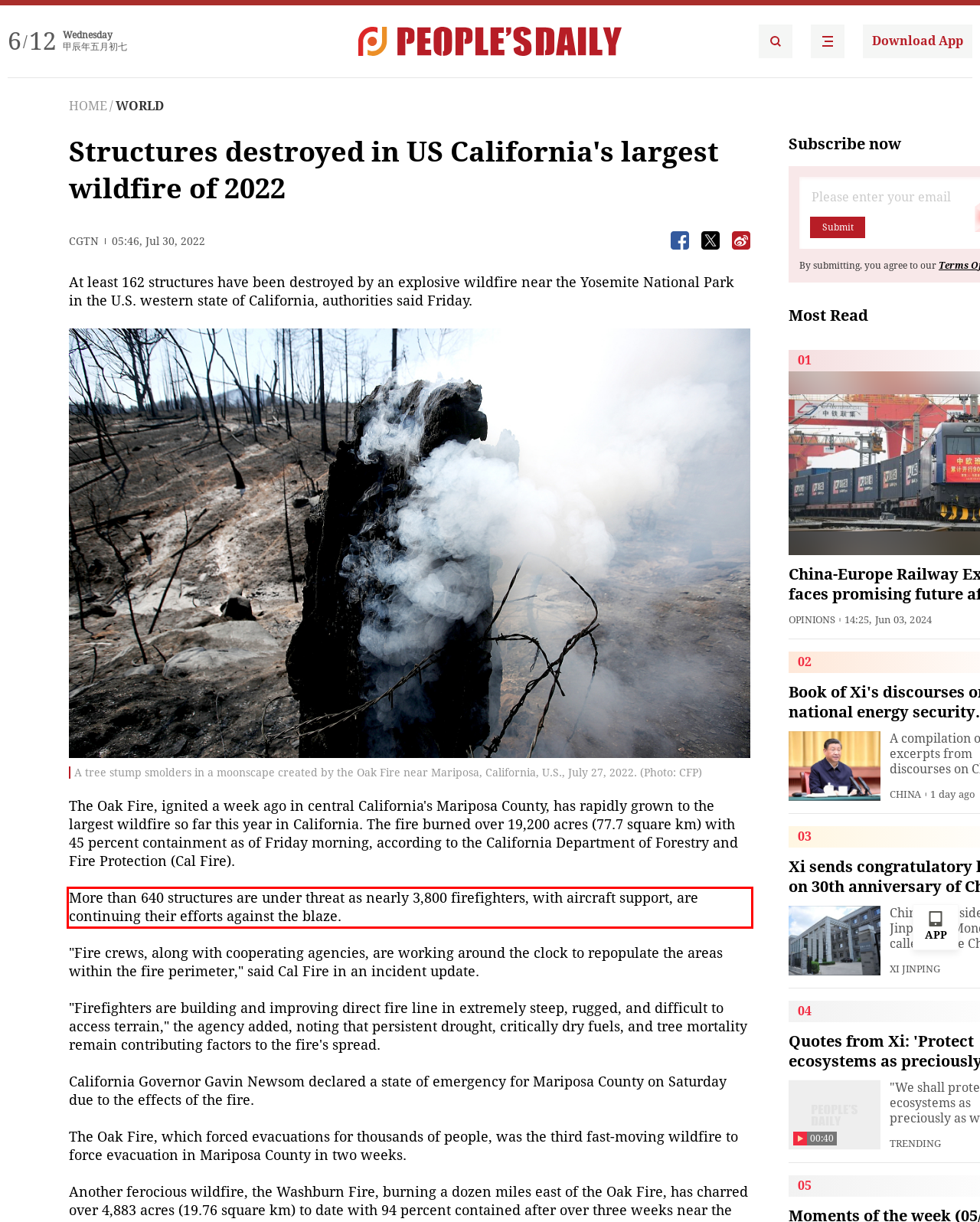With the provided screenshot of a webpage, locate the red bounding box and perform OCR to extract the text content inside it.

More than 640 structures are under threat as nearly 3,800 firefighters, with aircraft support, are continuing their efforts against the blaze.